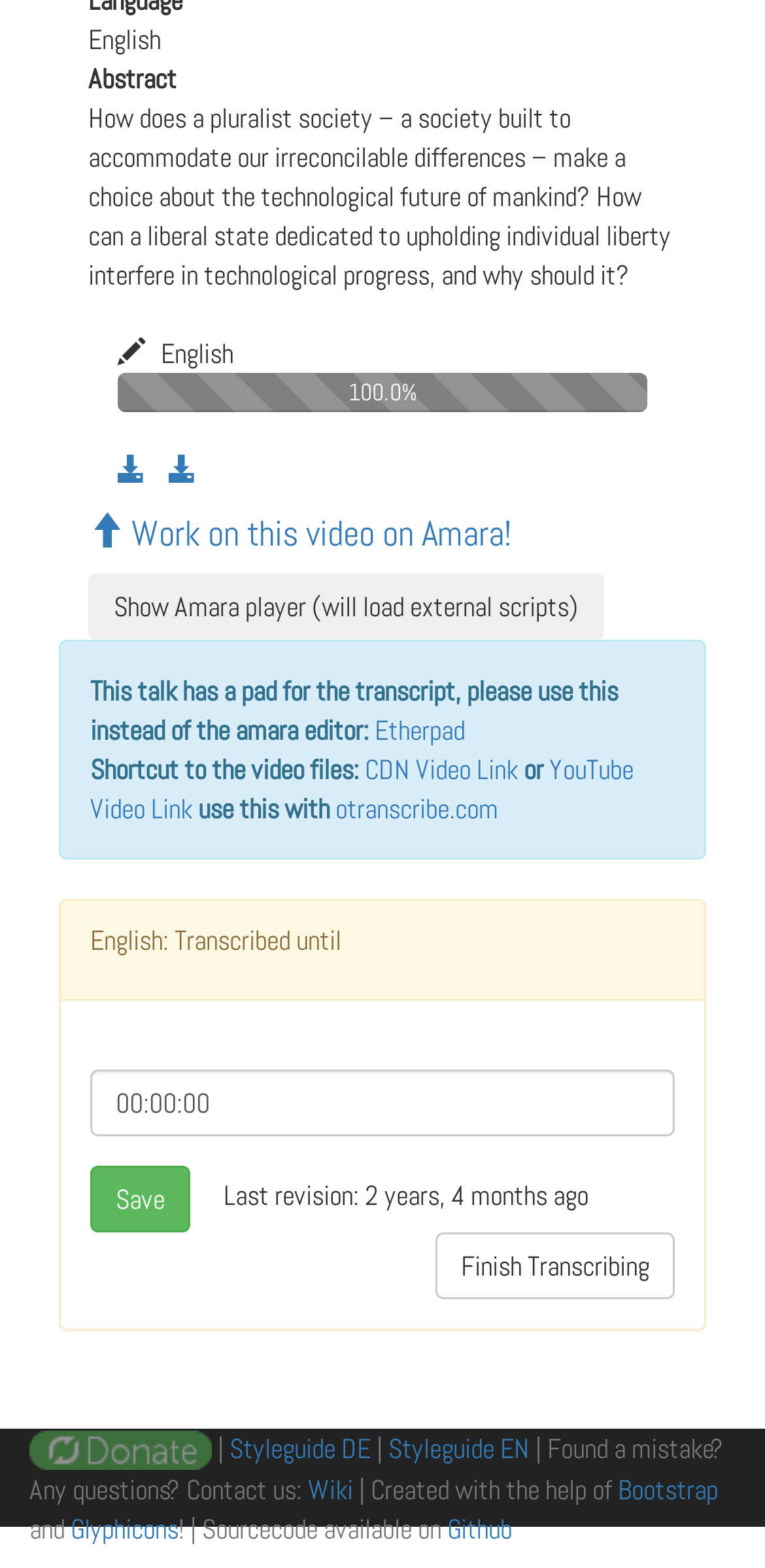Answer the question in one word or a short phrase:
What is the purpose of the button 'Show Amara player'?

Load external scripts